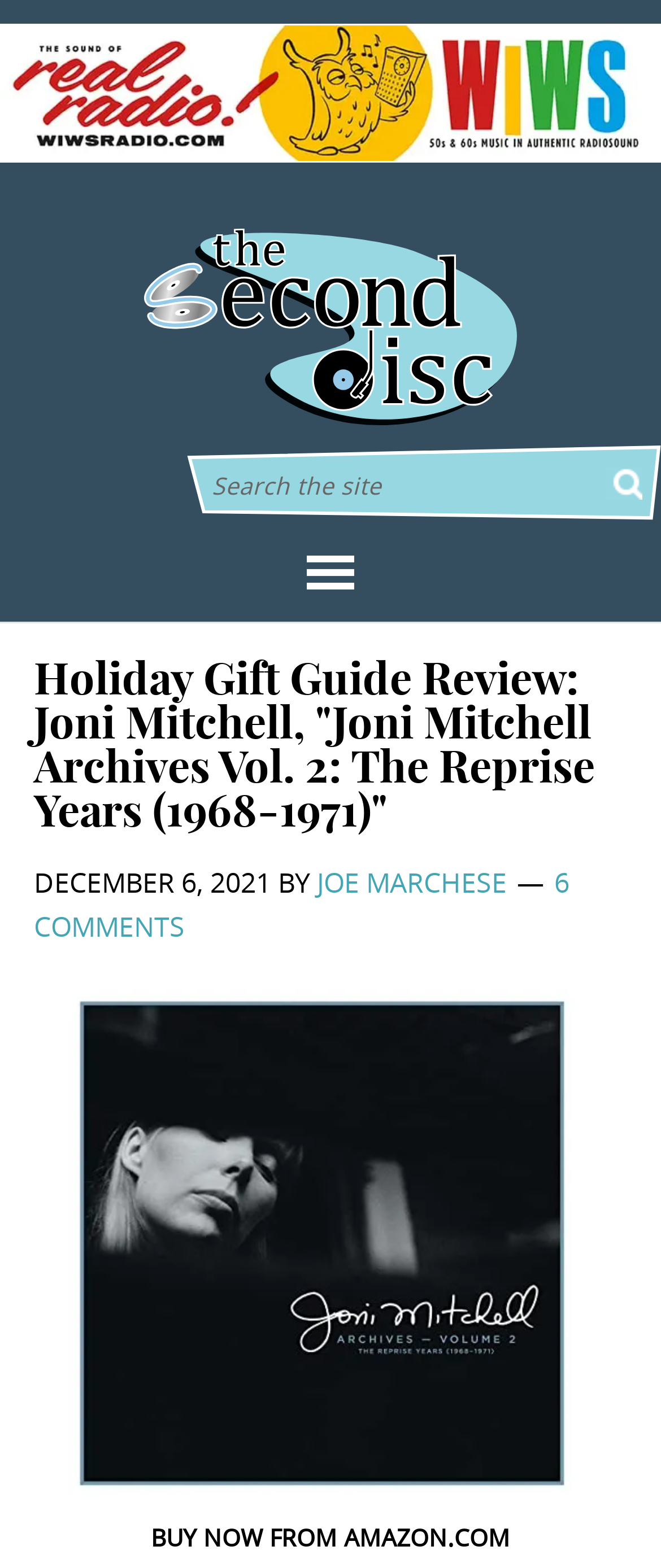Who is the author of the article?
Refer to the image and provide a thorough answer to the question.

The author of the article is mentioned in the link element with the text 'JOE MARCHESE', which is located in the header section of the webpage.